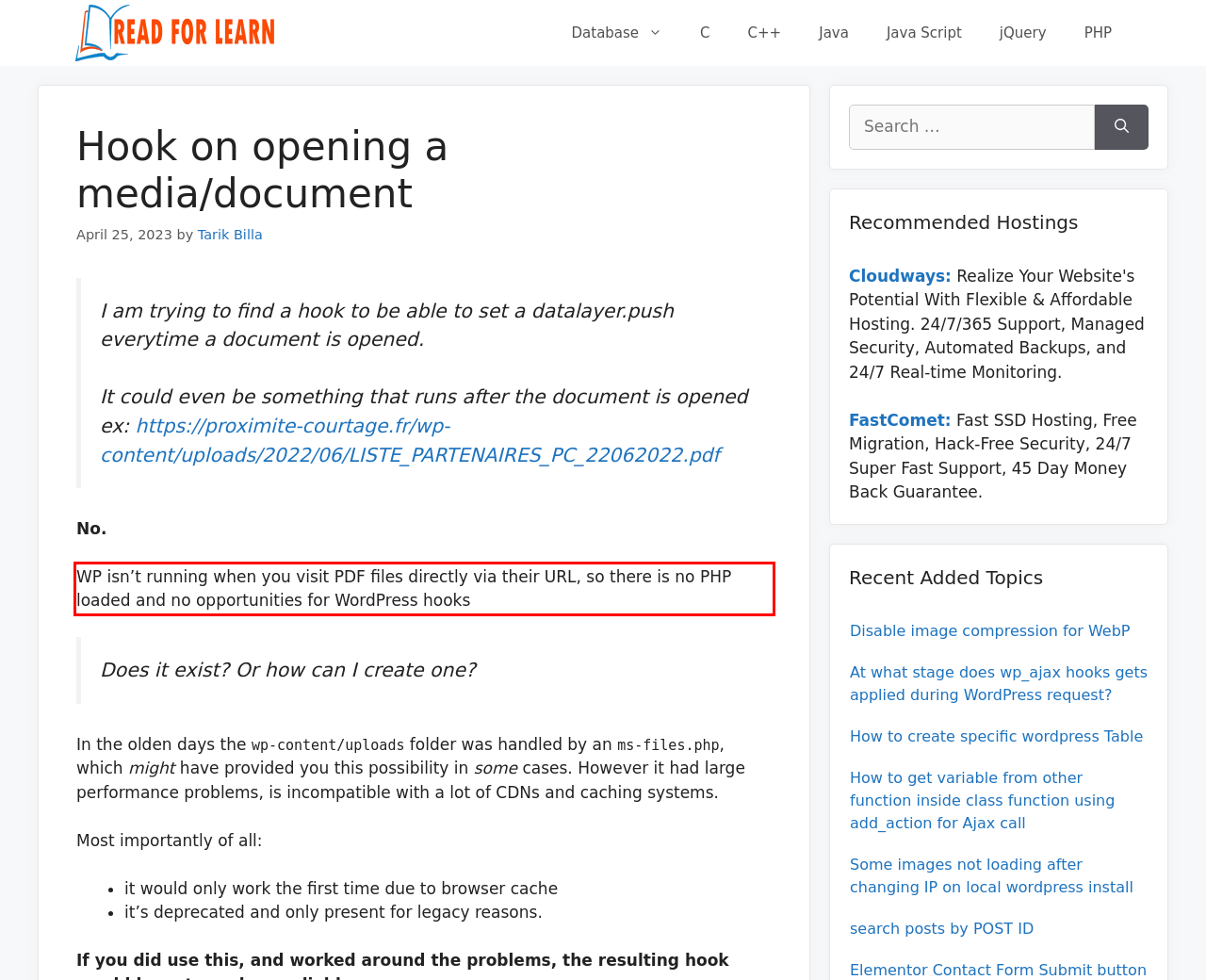You have a screenshot of a webpage, and there is a red bounding box around a UI element. Utilize OCR to extract the text within this red bounding box.

WP isn’t running when you visit PDF files directly via their URL, so there is no PHP loaded and no opportunities for WordPress hooks